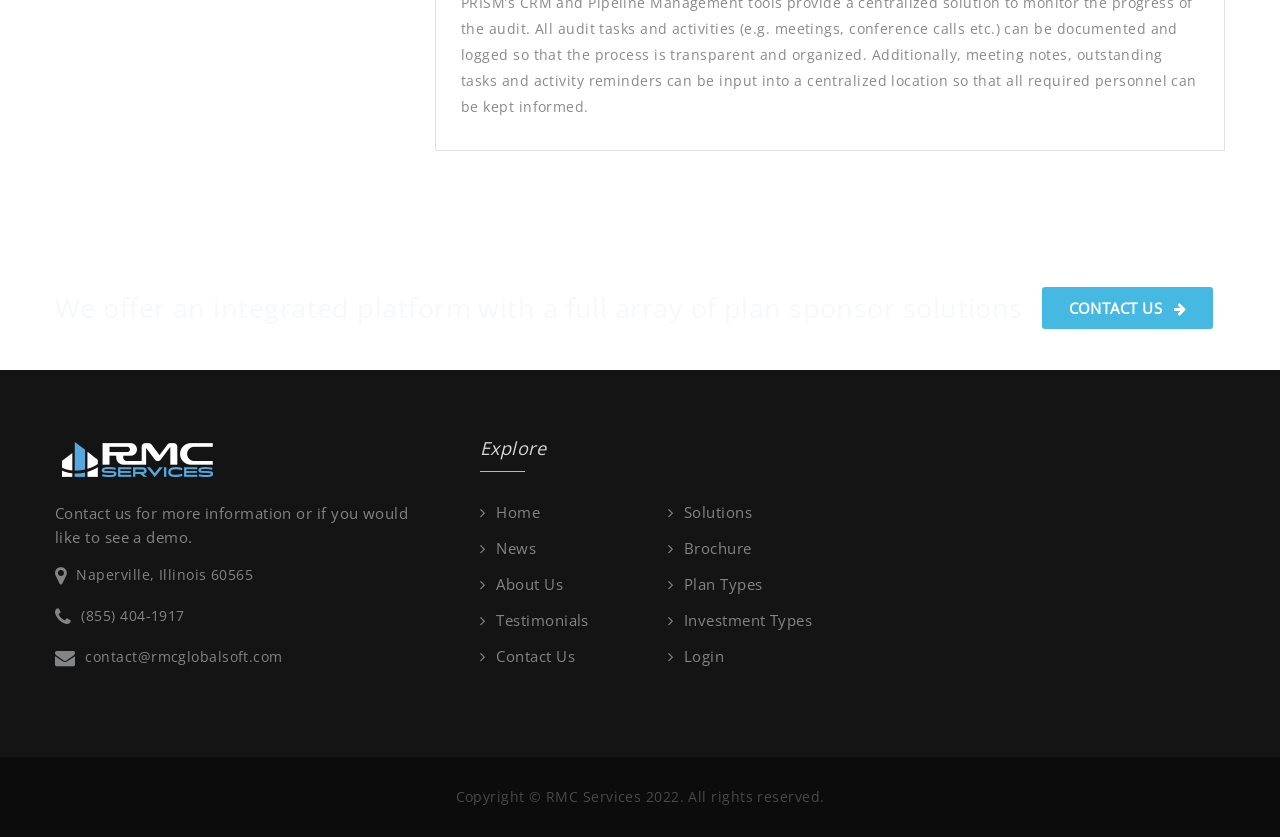Indicate the bounding box coordinates of the element that needs to be clicked to satisfy the following instruction: "Explore Awesome Image". The coordinates should be four float numbers between 0 and 1, i.e., [left, top, right, bottom].

[0.043, 0.535, 0.173, 0.559]